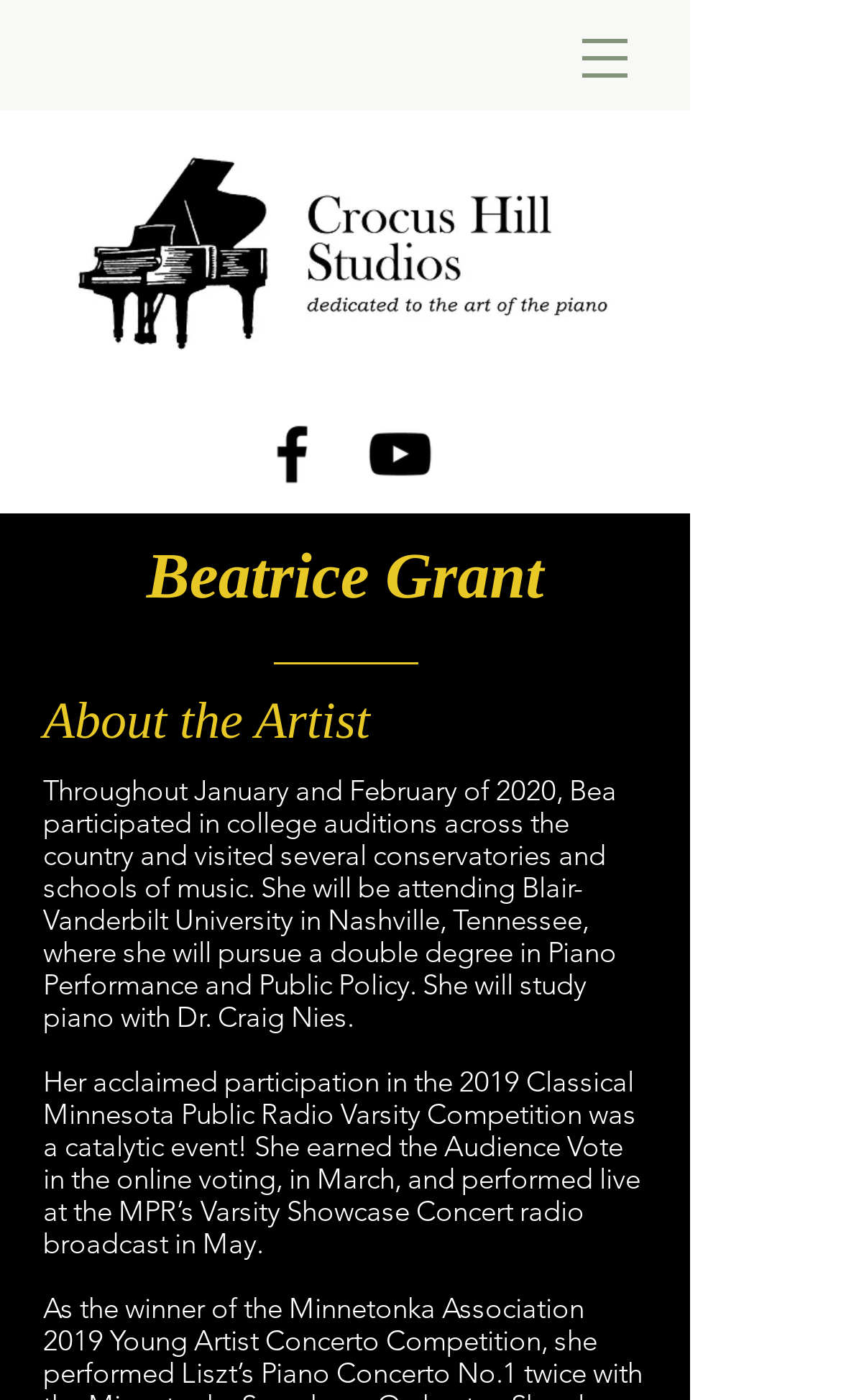What is the name of the piano professor Beatrice Grant will be studying with?
Give a detailed response to the question by analyzing the screenshot.

According to the text, Beatrice Grant will study piano with Dr. Craig Nies at Blair-Vanderbilt University.